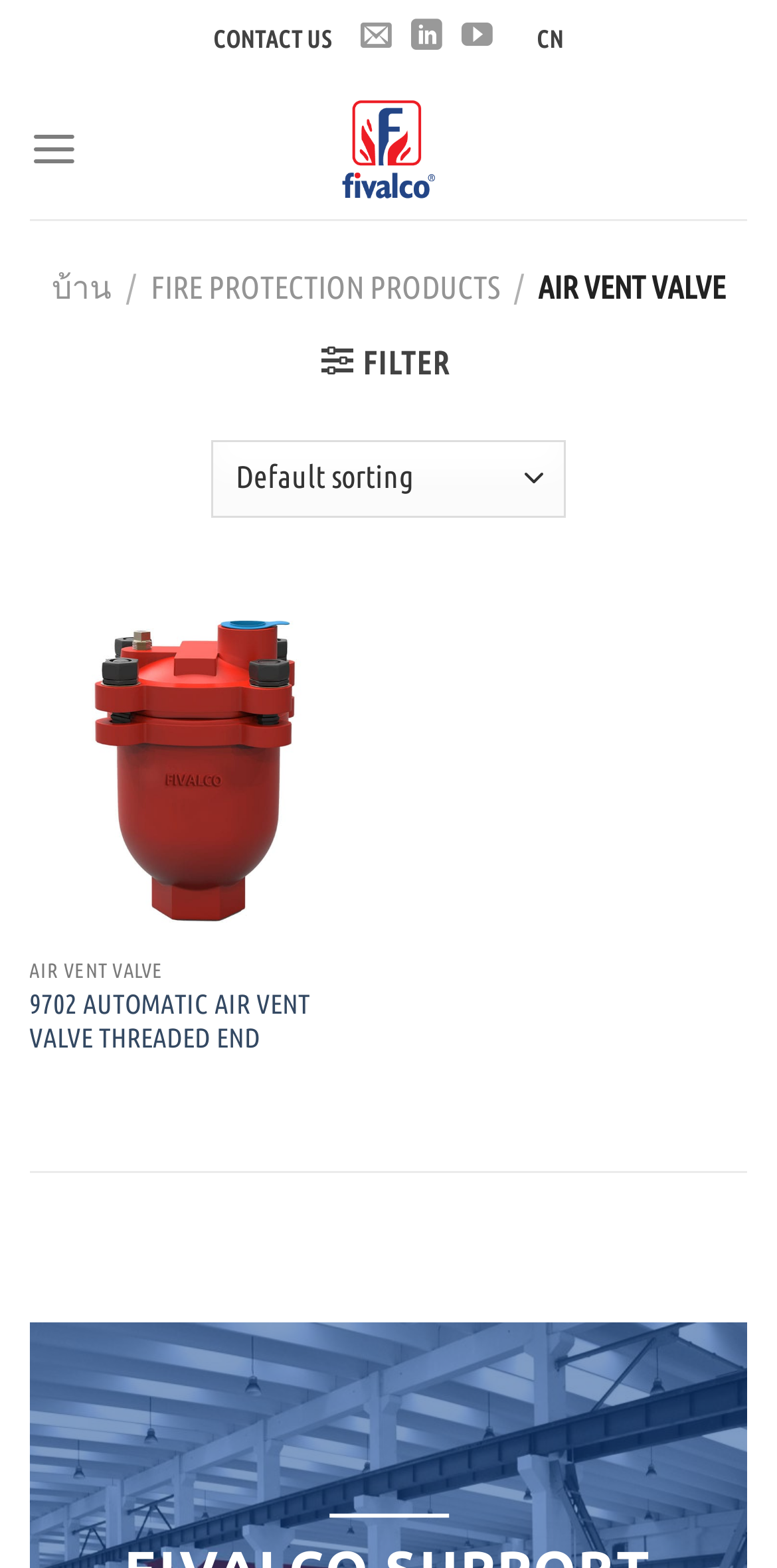Refer to the image and provide an in-depth answer to the question:
What is the language option?

The language option can be found on the top right corner of the webpage, where it says 'CN', indicating that the website is available in Chinese.